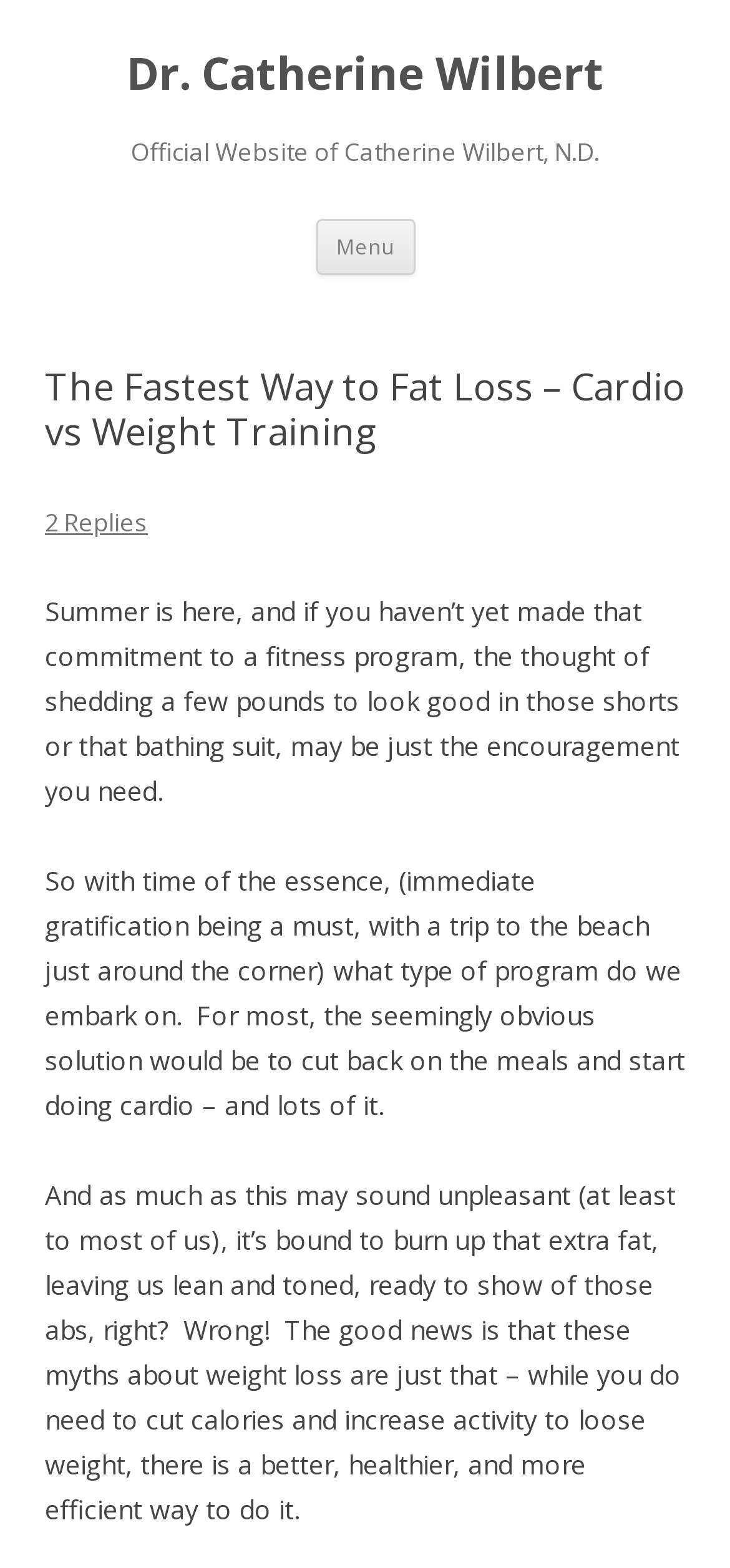Use a single word or phrase to answer the following:
What is the topic of the article?

Fat Loss